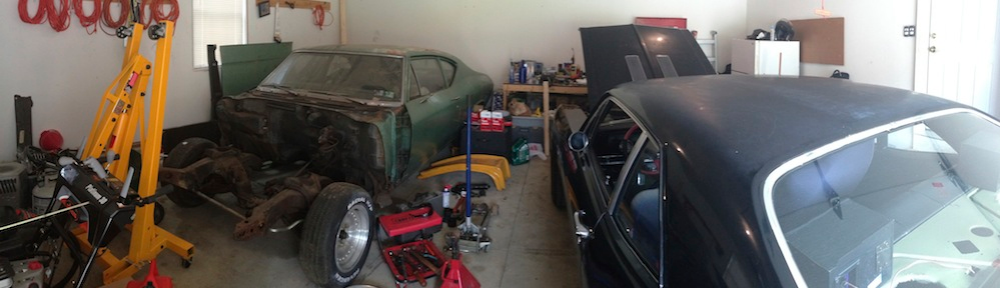Provide a single word or phrase to answer the given question: 
What is the purpose of the yellow hydraulic lift?

active work